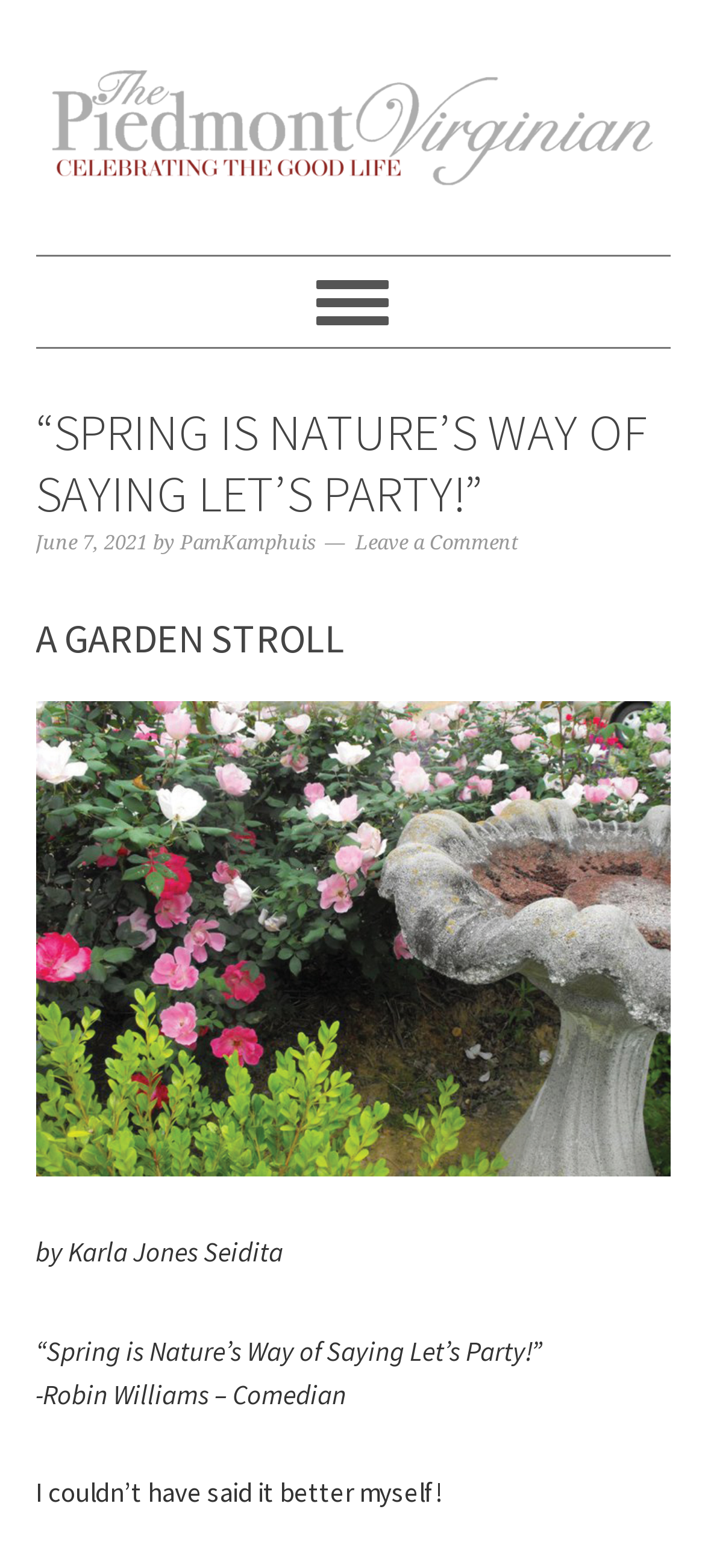What is the date of the article?
Answer the question with a detailed and thorough explanation.

I determined the answer by looking at the time element with the text 'June 7, 2021' which is likely to be the date of the article.